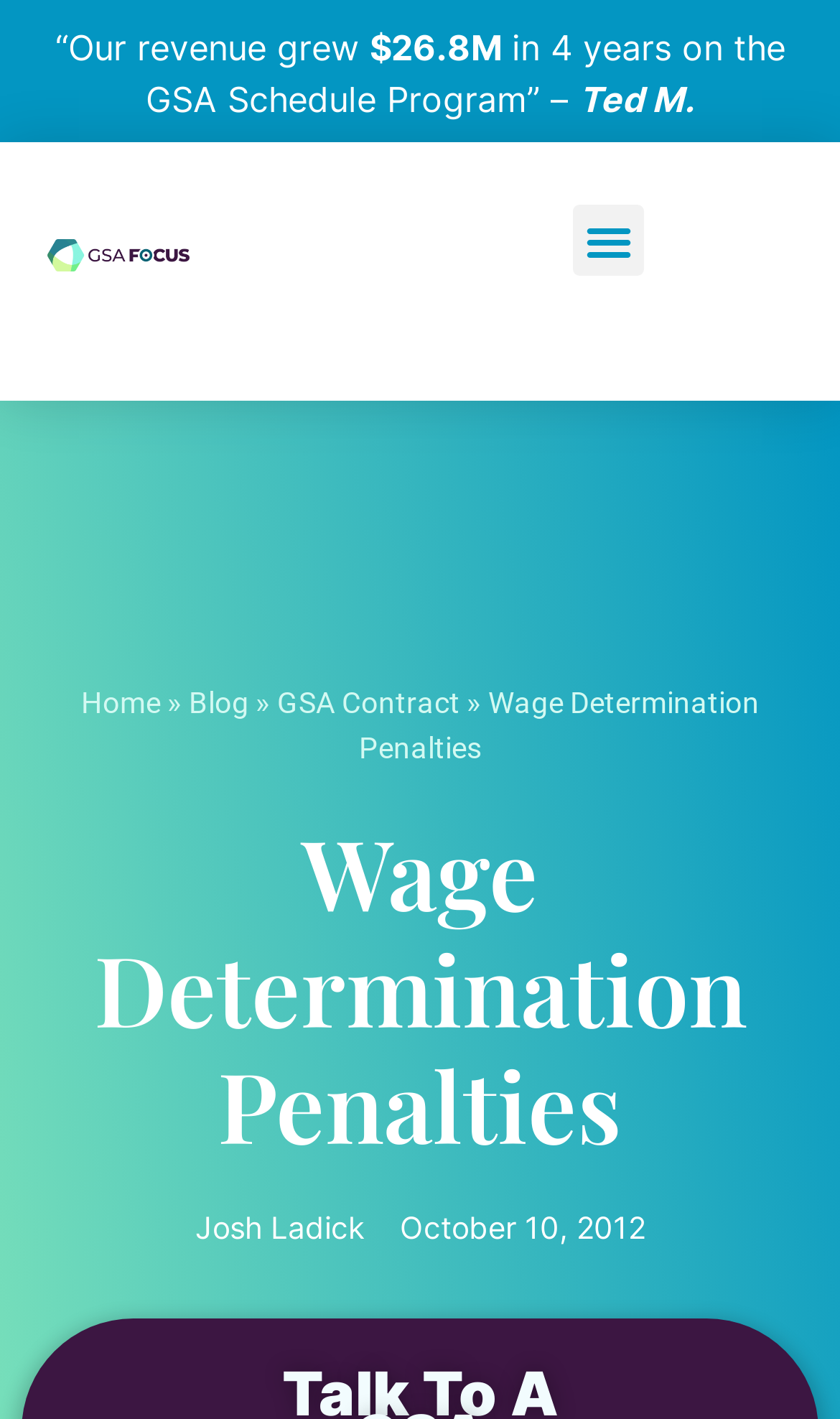Using the webpage screenshot and the element description October 10, 2012, determine the bounding box coordinates. Specify the coordinates in the format (top-left x, top-left y, bottom-right x, bottom-right y) with values ranging from 0 to 1.

[0.476, 0.849, 0.768, 0.881]